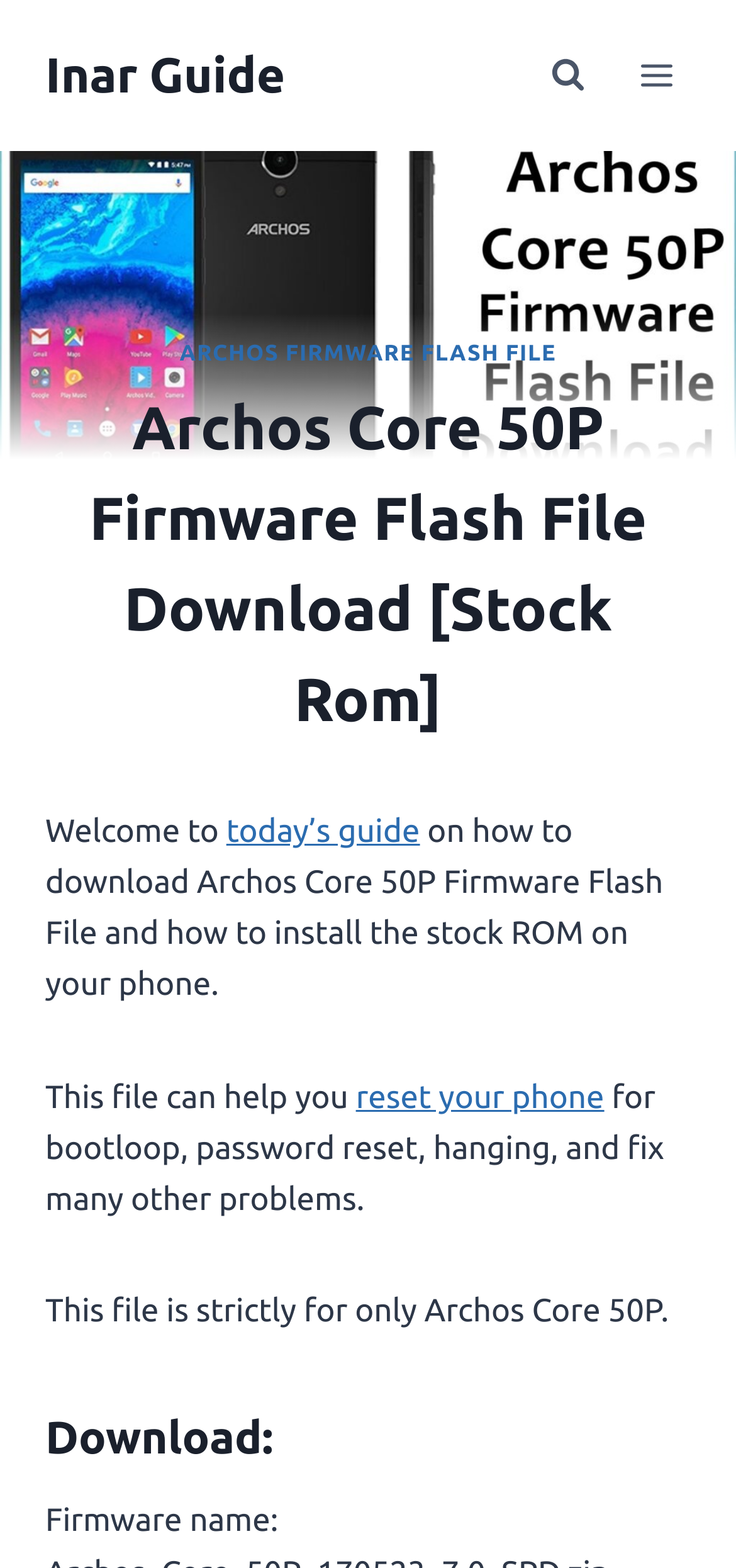Summarize the webpage with a detailed and informative caption.

The webpage is a guide on how to download and install the stock ROM on an Archos Core 50P phone. At the top left, there is a link to "Inar Guide" and a button to "View Search Form" to the right of it. Further to the right, there is another button to "Open menu". 

Below these elements, there is a large image of the Archos Core 50P phone, taking up the full width of the page. Above the image, there is a header section with a link to "ARCHOS FIRMWARE FLASH FILE" and a heading that reads "Archos Core 50P Firmware Flash File Download [Stock Rom]". 

Below the image, there is a paragraph of text that welcomes users to the guide and explains that the file can help with various phone problems such as bootloop, password reset, and hanging. The text also specifies that the file is only for the Archos Core 50P model. 

Finally, at the bottom of the page, there is a heading that reads "Download:", indicating that the download link or instructions will follow.